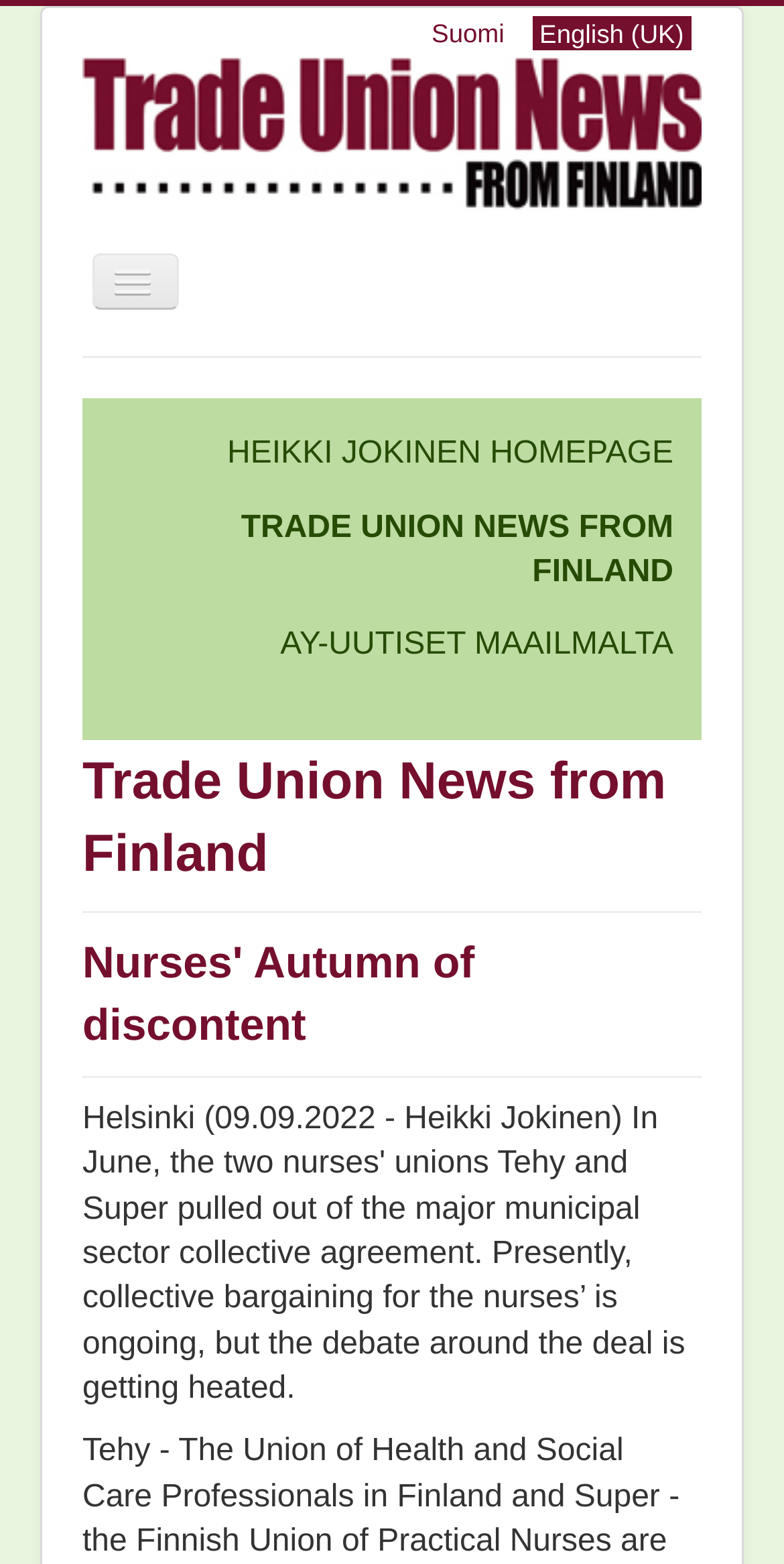Generate a comprehensive description of the contents of the webpage.

The webpage appears to be a news website focused on trade union activities and working life in Finland. At the top, there are two language options, "Suomi" and "English (UK)", positioned side by side. Below them, there is a link to "Trade Union News of Finland" accompanied by an image with the same name.

On the left side, there is a vertical menu with seven links: "Home", "Archive", "Newsletter", "Links", "Publisher", "About", and "Copyright". These links are stacked on top of each other, with "Home" at the top and "Copyright" at the bottom.

To the right of the menu, there is a search bar with a placeholder text "Search...". Above the search bar, there are three links: "HEIKKI JOKINEN HOMEPAGE", "TRADE UNION NEWS FROM FINLAND", and "AY-UUTISET MAAILMALTA". These links are positioned horizontally, with "HEIKKI JOKINEN HOMEPAGE" on the left and "AY-UUTISET MAAILMALTA" on the right.

Below the search bar, there are two headings. The first heading reads "Trade Union News from Finland", and the second heading reads "Nurses' Autumn of discontent", which is also the title of the webpage.